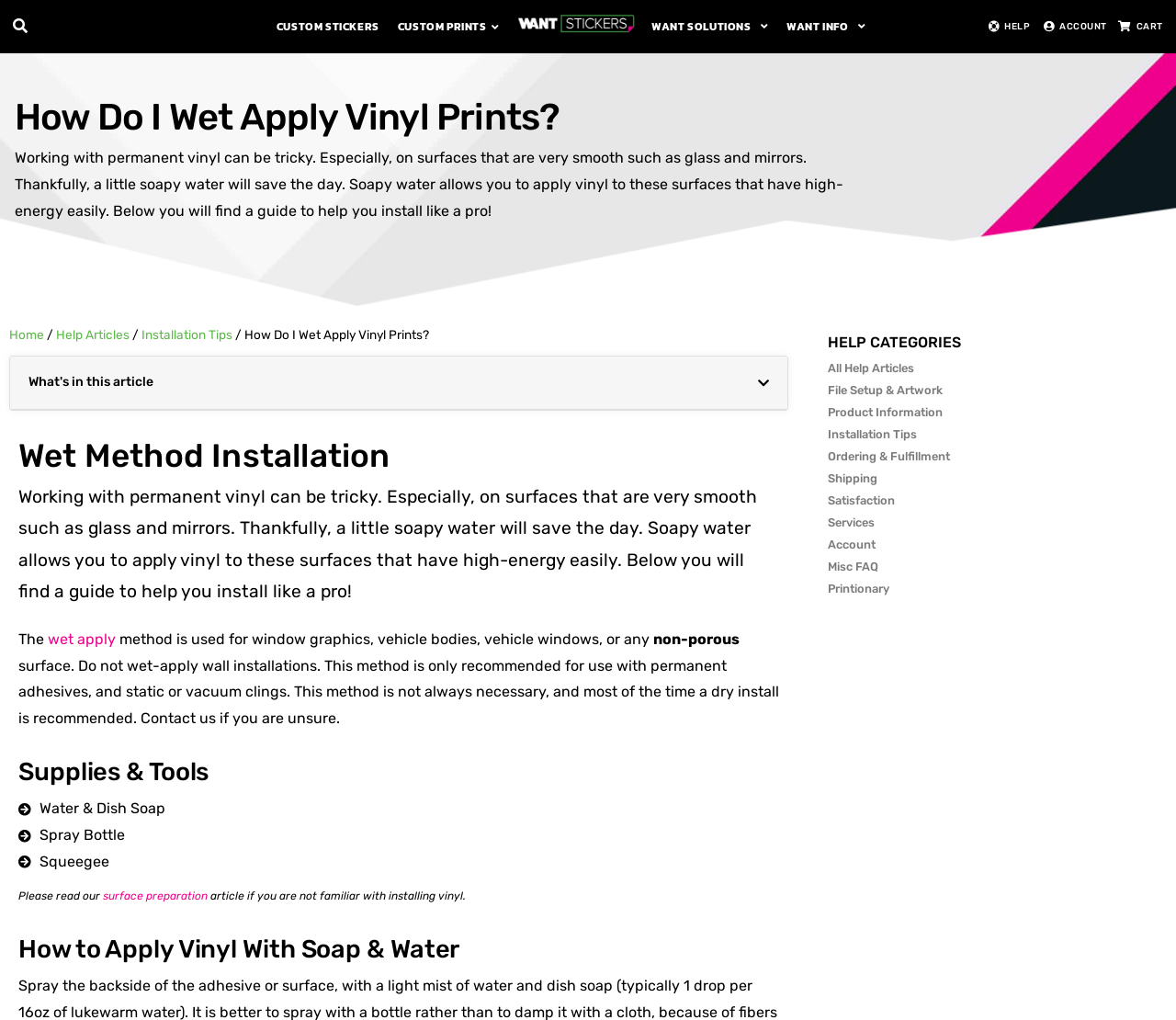Using the description: "Installation Tips", identify the bounding box of the corresponding UI element in the screenshot.

[0.12, 0.321, 0.198, 0.335]